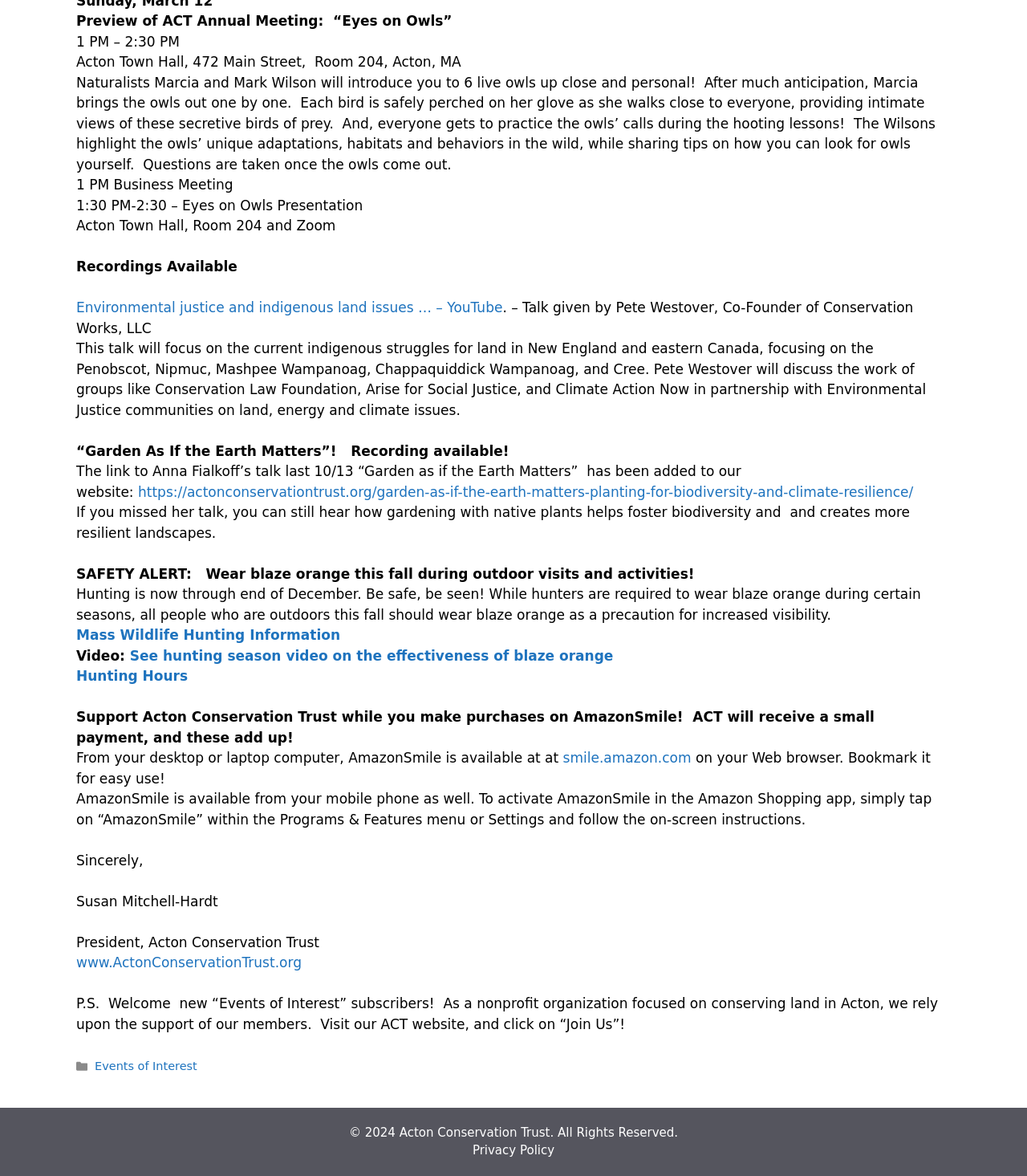Locate the bounding box coordinates of the element to click to perform the following action: 'Check the Mass Wildlife Hunting Information'. The coordinates should be given as four float values between 0 and 1, in the form of [left, top, right, bottom].

[0.074, 0.533, 0.331, 0.547]